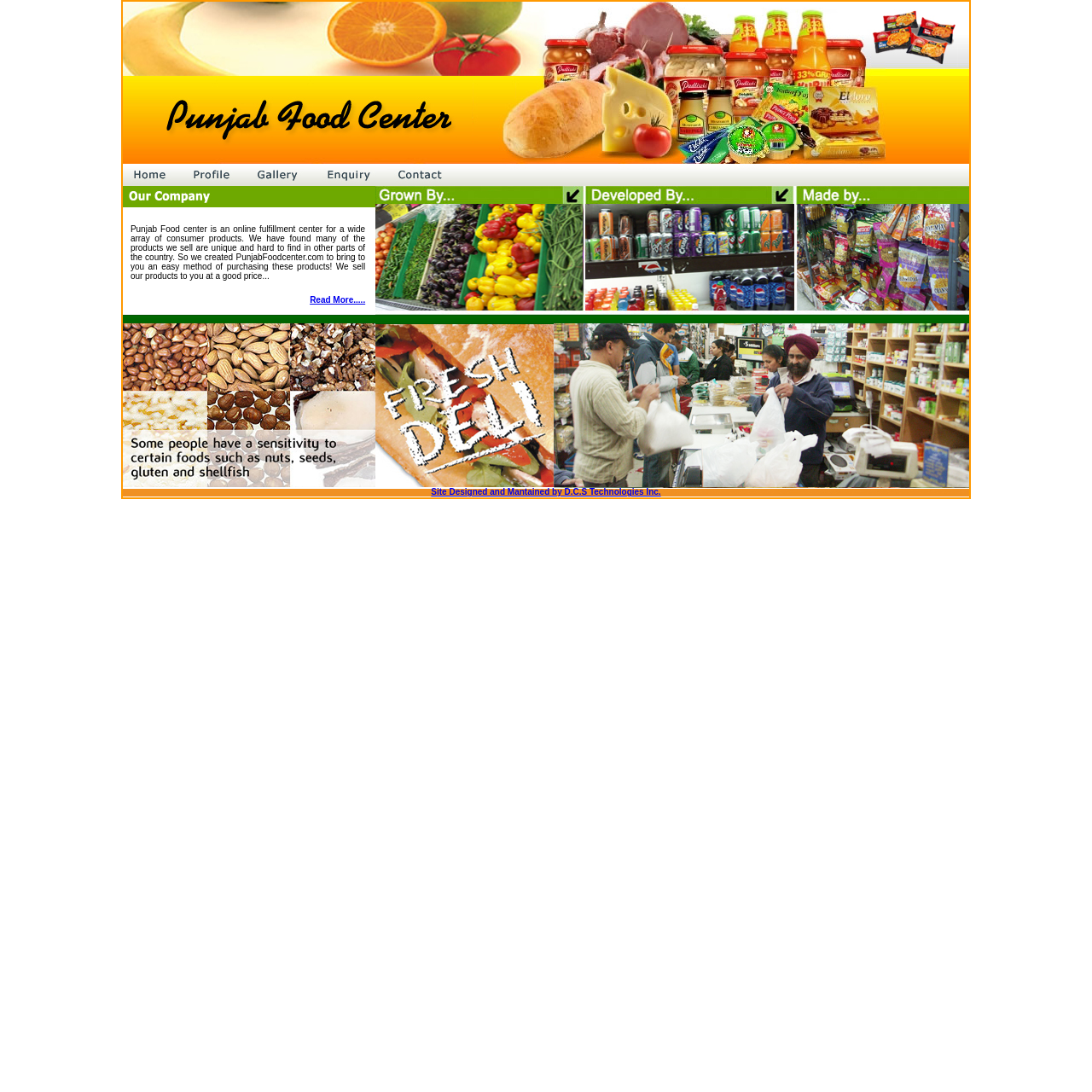What is the company that designed and maintained the website?
From the image, provide a succinct answer in one word or a short phrase.

D.C.S Technologies Inc.